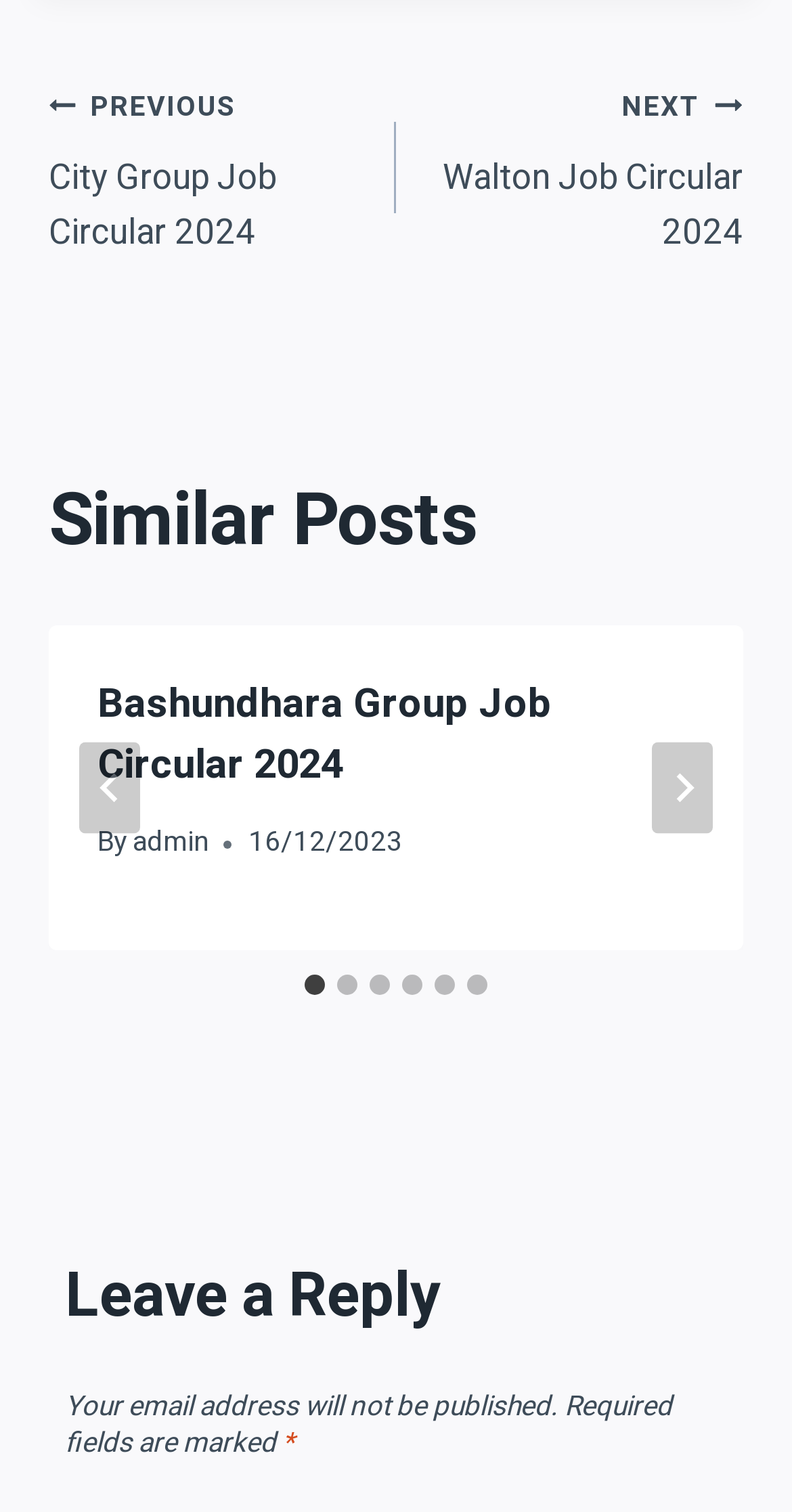Who is the author of the post?
Using the screenshot, give a one-word or short phrase answer.

admin